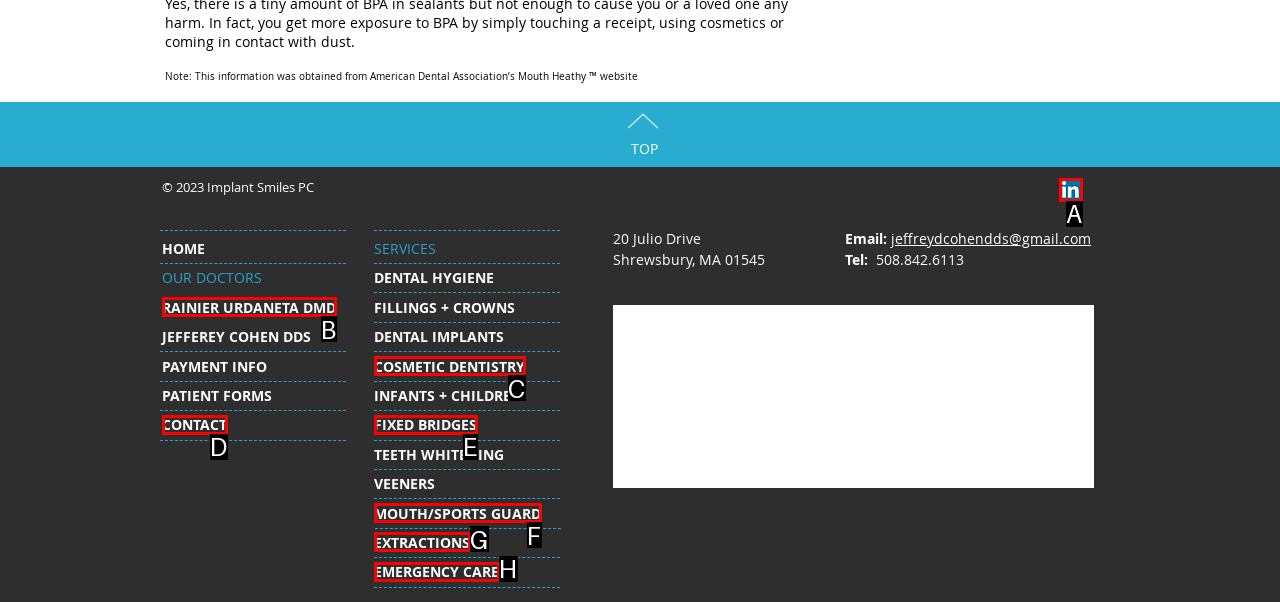Using the description: MOUTH/SPORTS GUARD, find the HTML element that matches it. Answer with the letter of the chosen option.

F